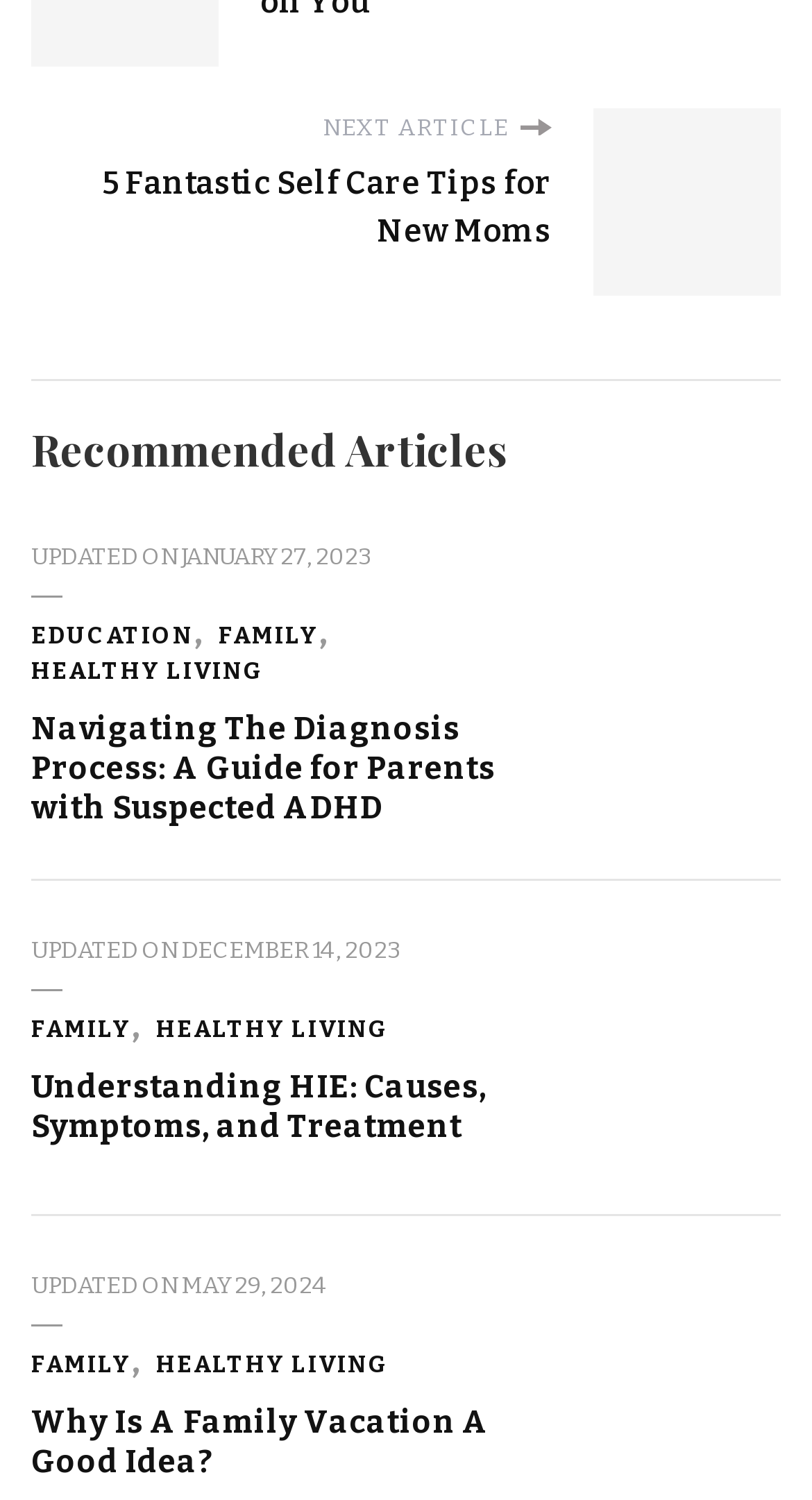What is the category of the second recommended article?
Please give a detailed and thorough answer to the question, covering all relevant points.

The second recommended article has categories listed as 'FAMILY,' and 'HEALTHY LIVING', which are identified by the links 'FAMILY,' and 'HEALTHY LIVING' respectively.